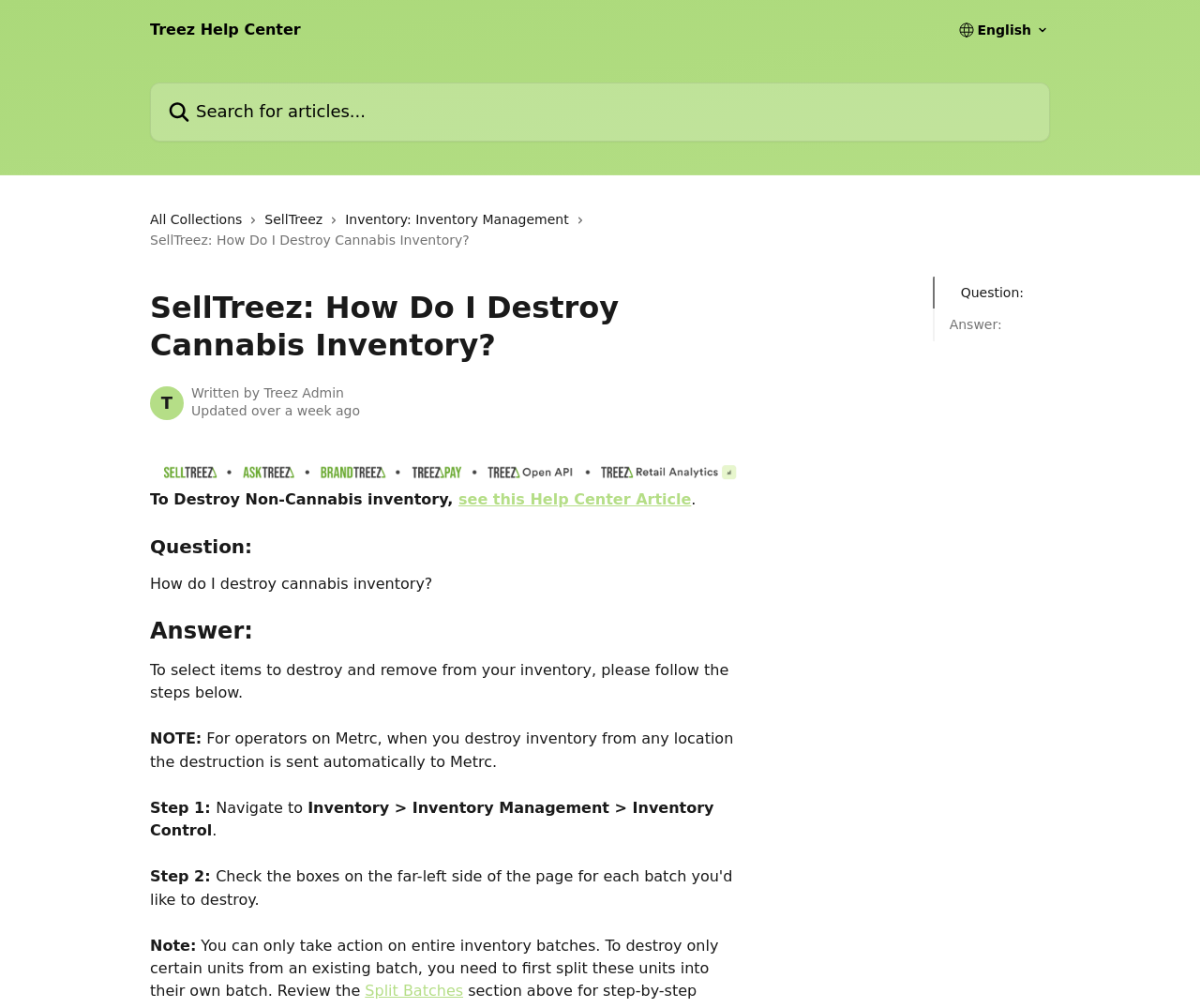Determine the bounding box coordinates of the region that needs to be clicked to achieve the task: "Click on the link to SellTreez".

[0.221, 0.207, 0.275, 0.228]